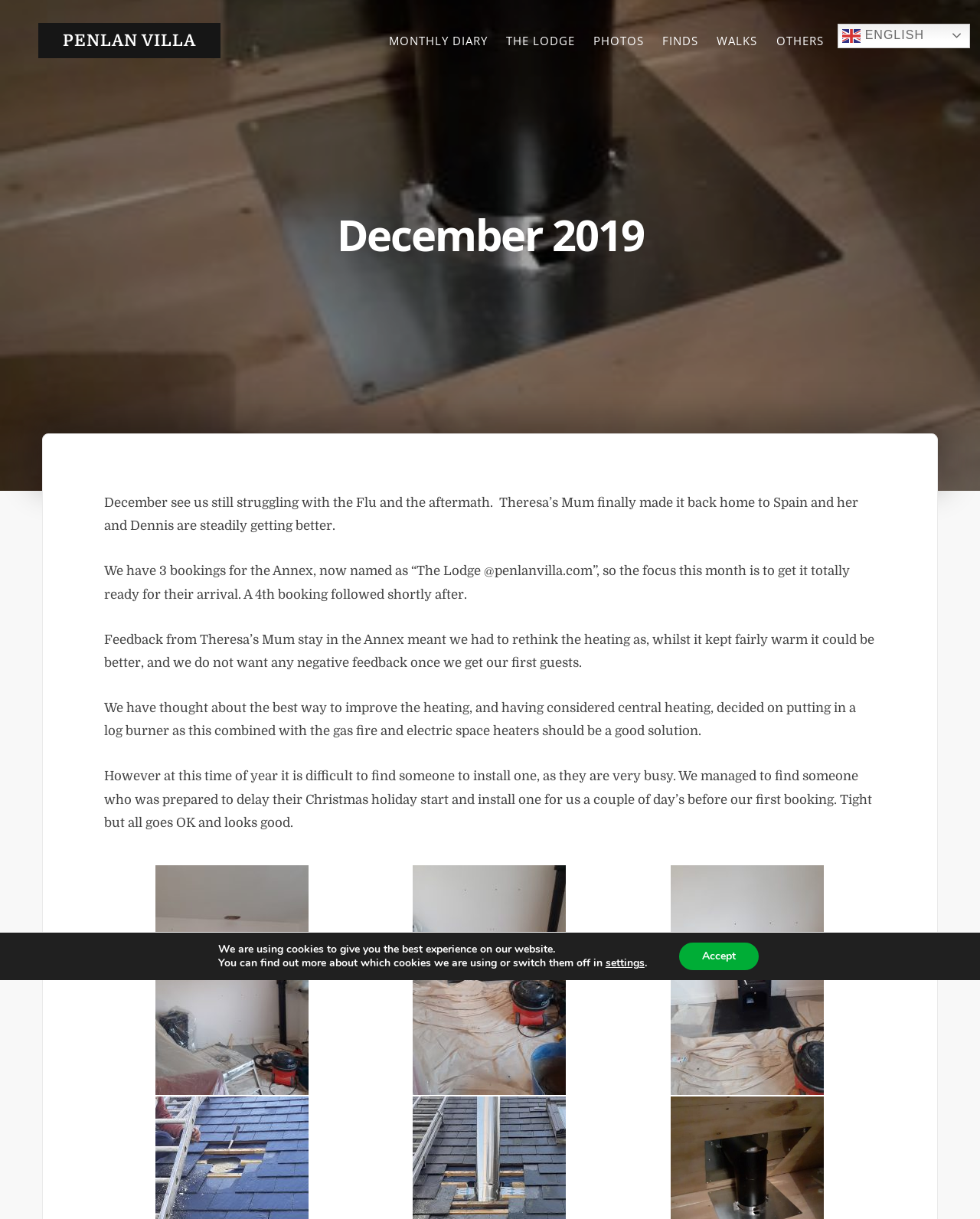For the element described, predict the bounding box coordinates as (top-left x, top-left y, bottom-right x, bottom-right y). All values should be between 0 and 1. Element description: alt="AnnexFire8"

[0.159, 0.987, 0.315, 0.999]